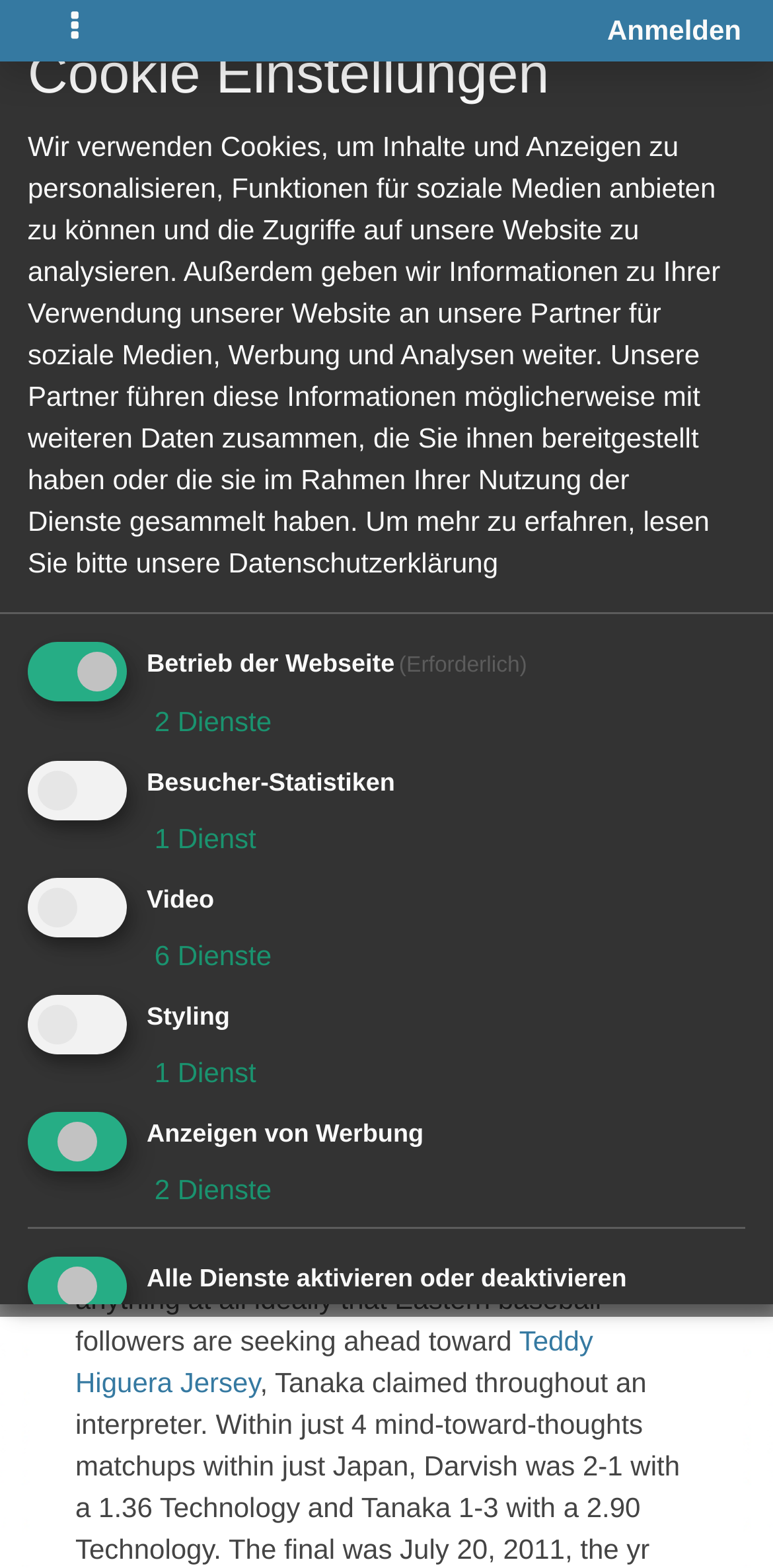Identify the bounding box for the described UI element. Provide the coordinates in (top-left x, top-left y, bottom-right x, bottom-right y) format with values ranging from 0 to 1: parent_node: Besucher-Statistiken aria-describedby="purpose-item-analytics-description"

[0.036, 0.485, 0.164, 0.523]